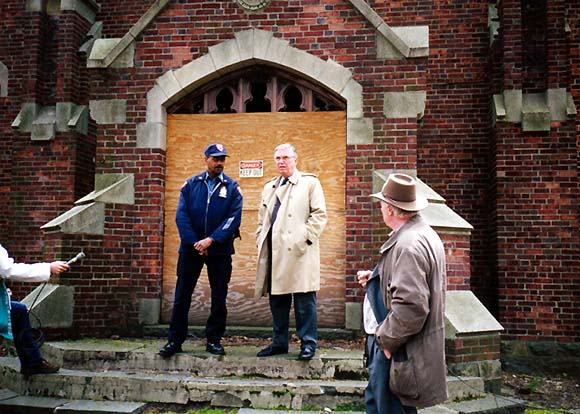Describe every aspect of the image in detail.

In this historical image, two Correction Officers are depicted standing on the steps of a Catholic chapel, which was built in 1931 to replace an earlier chapel on Hart Island established in 1890. The officer on the left, dressed in a navy uniform and baseball cap, stands beside a colleague clad in a long beige coat, signifying their authoritative roles at the site. They are engaged in a discussion, possibly responding to questions, emphasizing their connection to the history of Hart Island. In the background, the chapel's intricately designed brick facade and boarded-up doorway serve as a poignant reminder of the site's significance. A third person, evidenced by the hand of another individual in the foreground, seems to be taking notes or capturing the moment. This image highlights the enduring legacy of the officers who have served in correcting facilities, particularly reflecting on Officer Perry, noted as the longest-serving officer still on the job as of this tour.